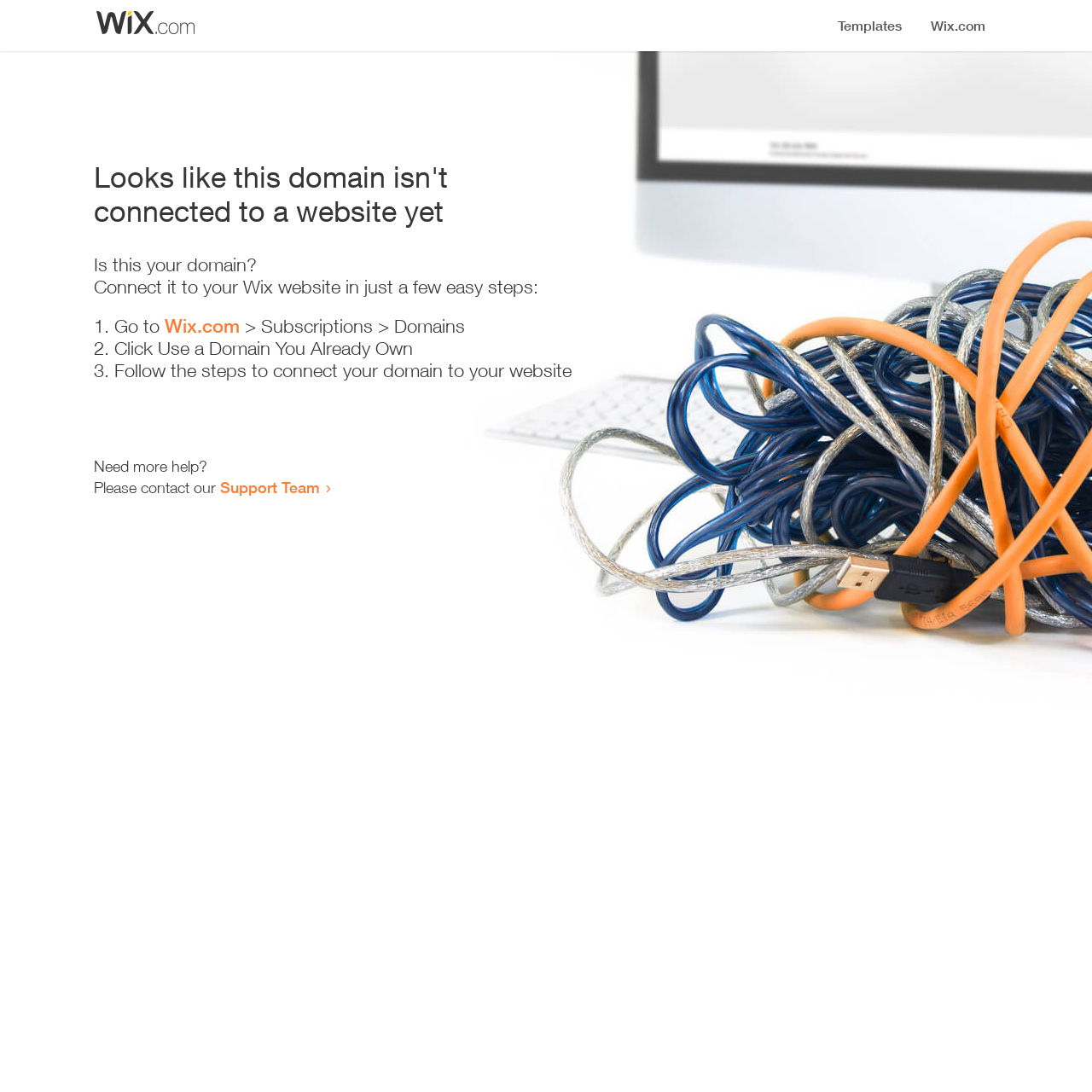Mark the bounding box of the element that matches the following description: "Support Team".

[0.202, 0.438, 0.293, 0.455]